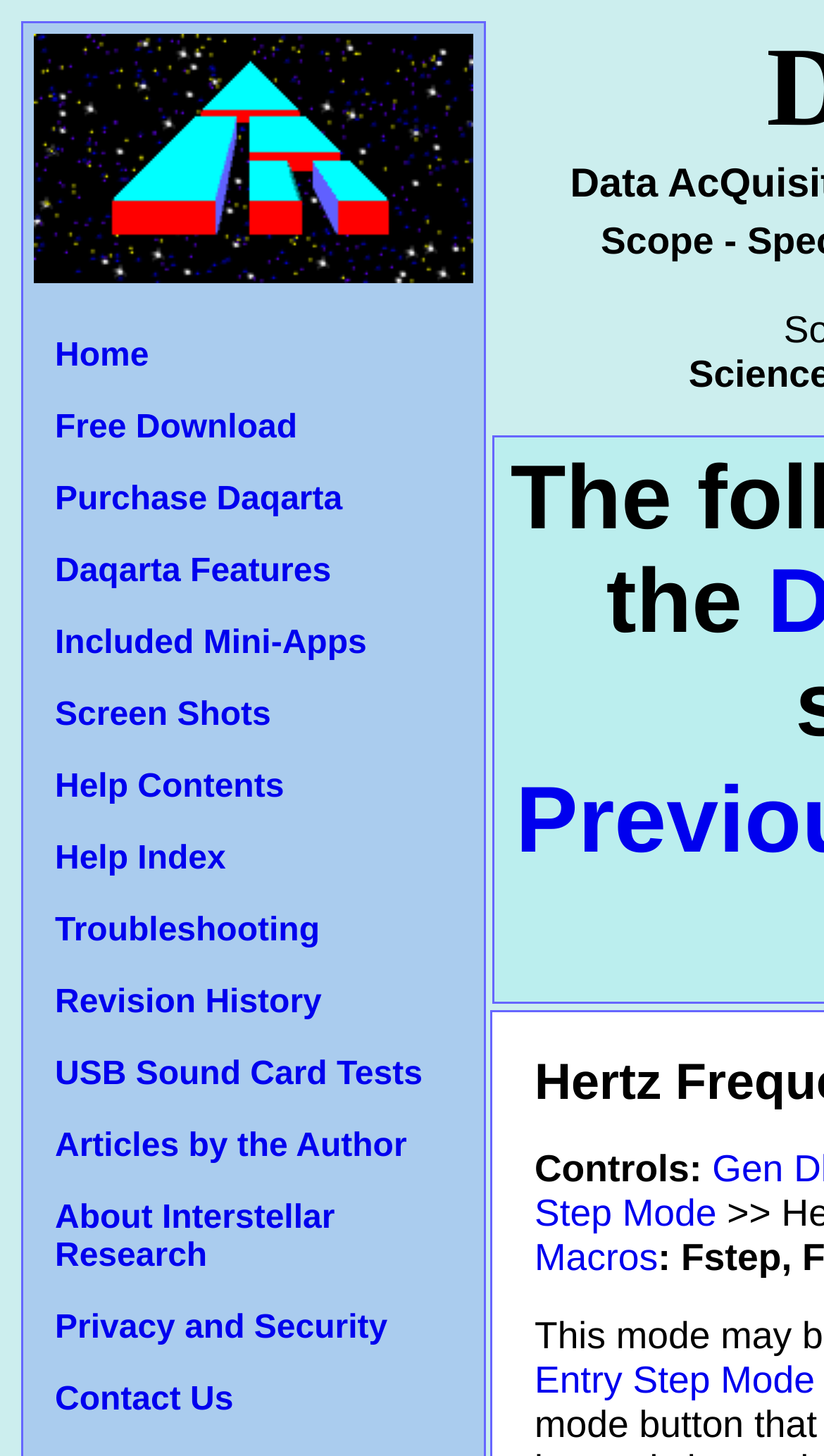Present a detailed account of what is displayed on the webpage.

The webpage is titled "Daqarta - Hertz Frequency Entry Step Mode" and features a logo at the top left corner. Below the logo, there is a horizontal navigation menu with 13 headings, including "Home", "Free Download", "Purchase Daqarta", and others. Each heading is a link, and they are arranged in a vertical column, taking up the left side of the page.

On the right side of the page, there are three links: "Step Mode", "Macros", and a colon symbol. The "Step Mode" link is positioned above the "Macros" link, and the colon symbol is to the right of the "Macros" link.

There are no images on the page except for the logo at the top left corner. The overall content of the page appears to be related to Daqarta, a software or application, and its features, documentation, and support resources.